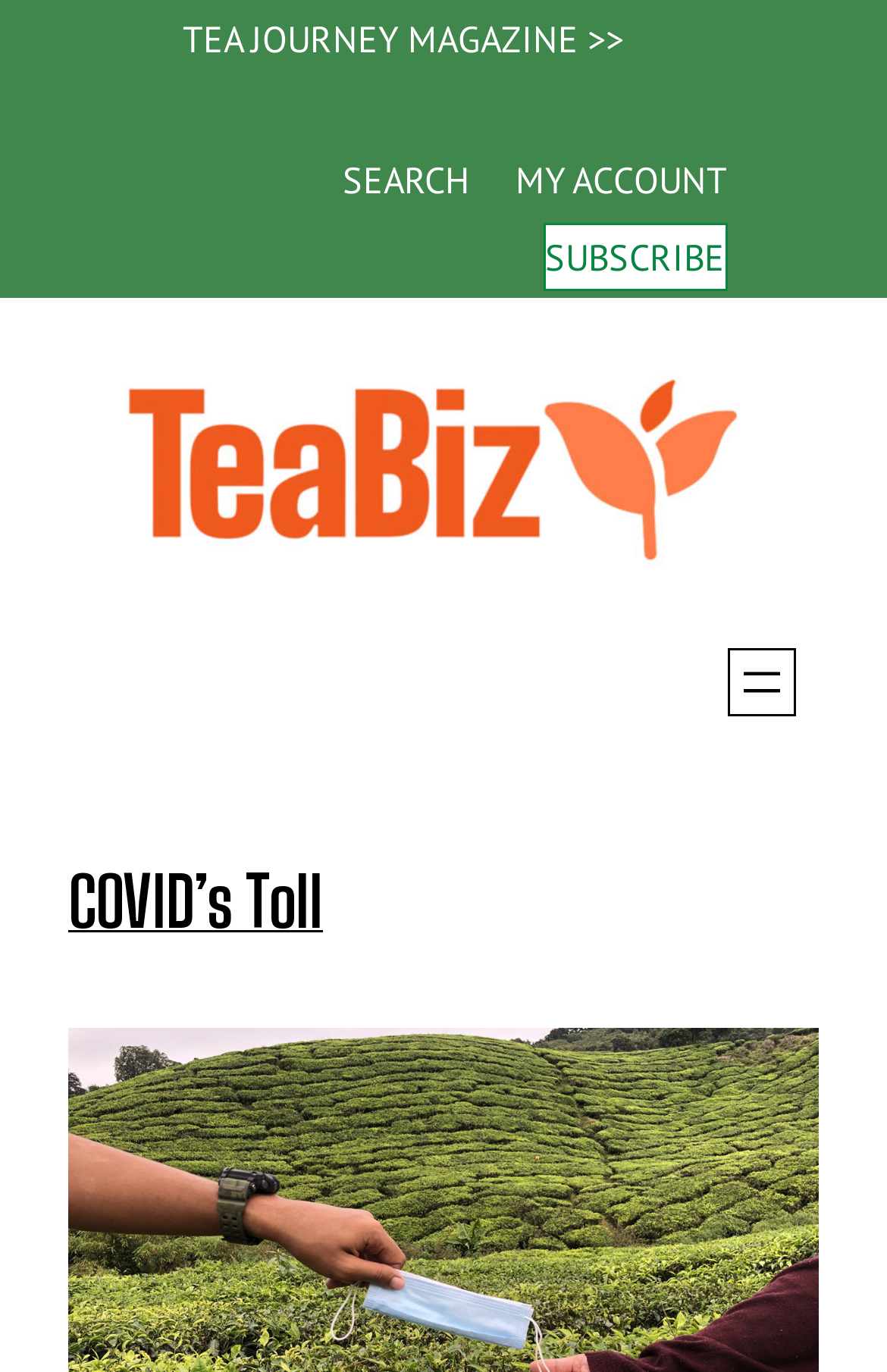Based on the element description, predict the bounding box coordinates (top-left x, top-left y, bottom-right x, bottom-right y) for the UI element in the screenshot: COVID’s Toll

[0.077, 0.613, 0.364, 0.7]